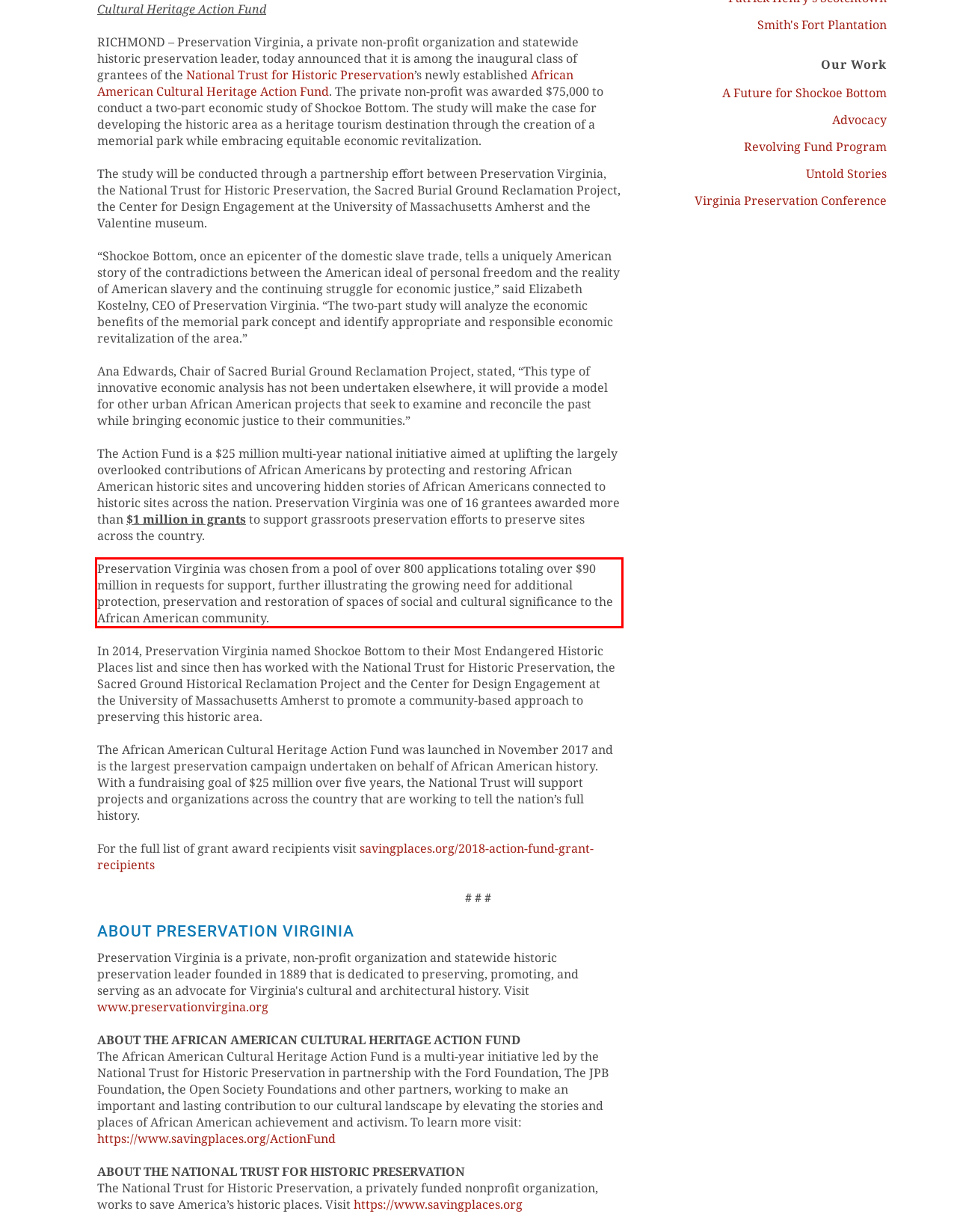Identify the red bounding box in the webpage screenshot and perform OCR to generate the text content enclosed.

Preservation Virginia was chosen from a pool of over 800 applications totaling over $90 million in requests for support, further illustrating the growing need for additional protection, preservation and restoration of spaces of social and cultural significance to the African American community.